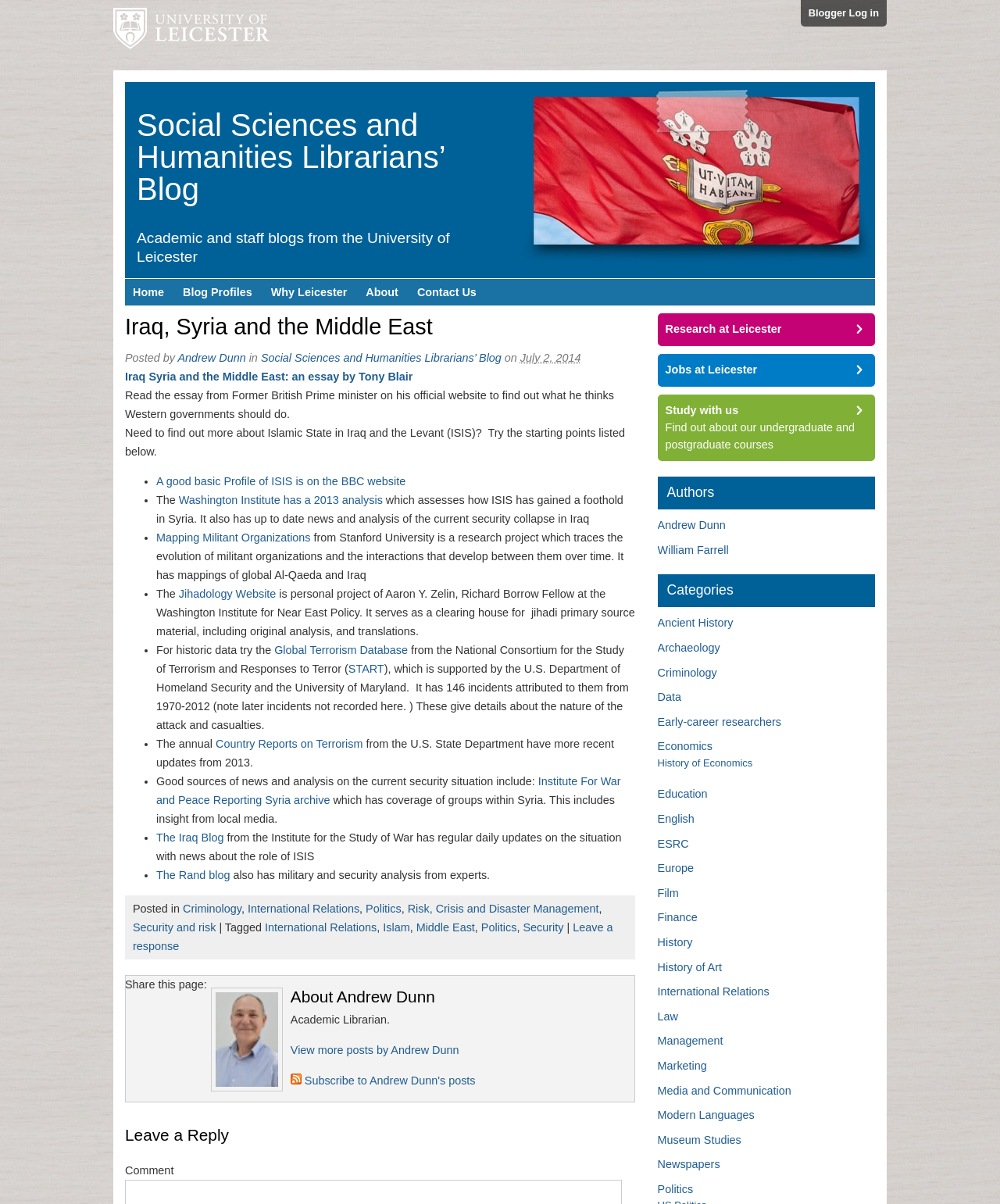Refer to the image and provide an in-depth answer to the question:
What is the name of the research project mentioned in the blog post?

The answer can be found by looking at the link 'Mapping Militant Organizations' in the blog post, which suggests that it is a research project mentioned in the post.